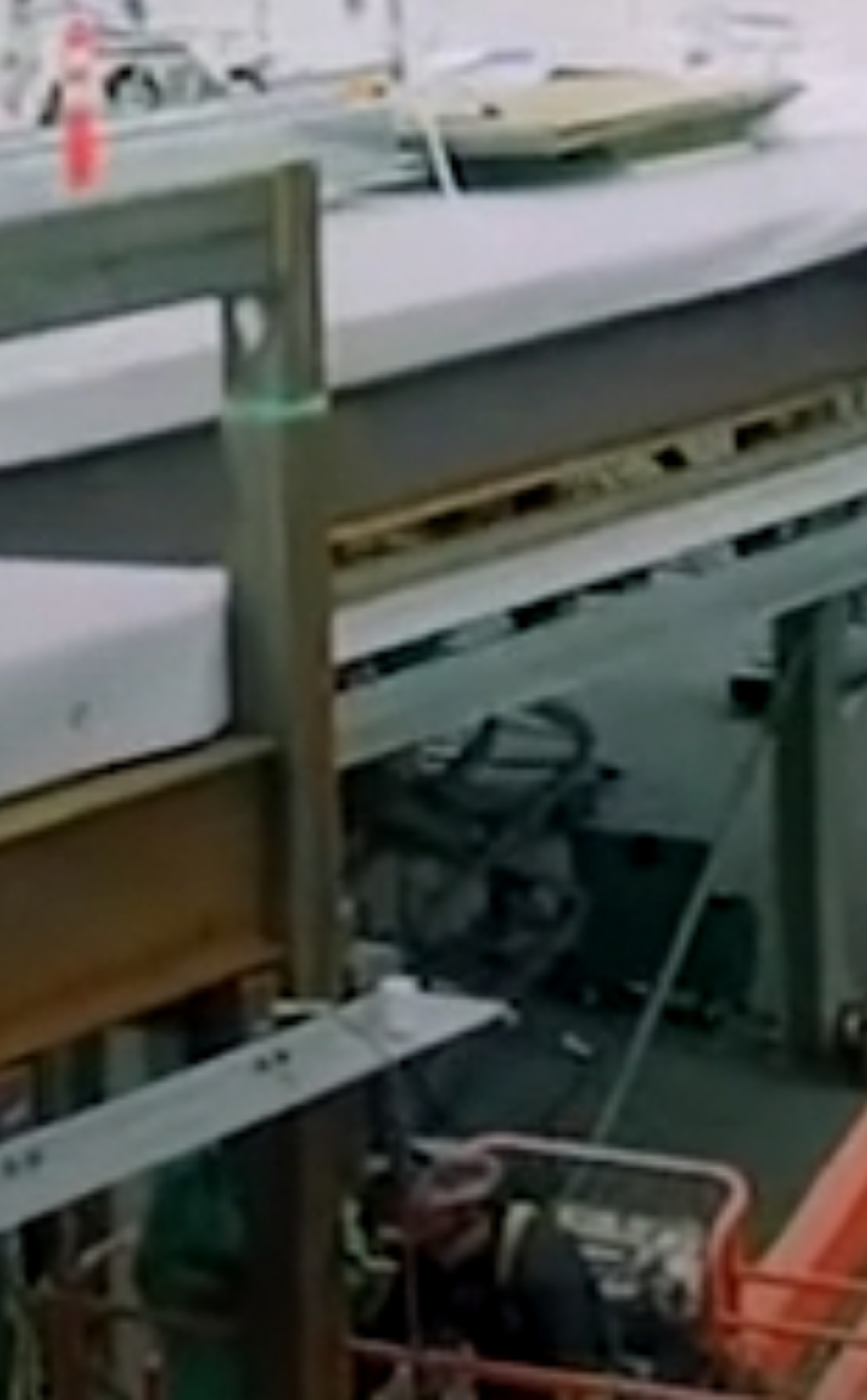Predict the bounding box for the UI component with the following description: "name="et_pb_contact_email_1" placeholder="Email Address"".

[0.128, 0.323, 0.873, 0.428]